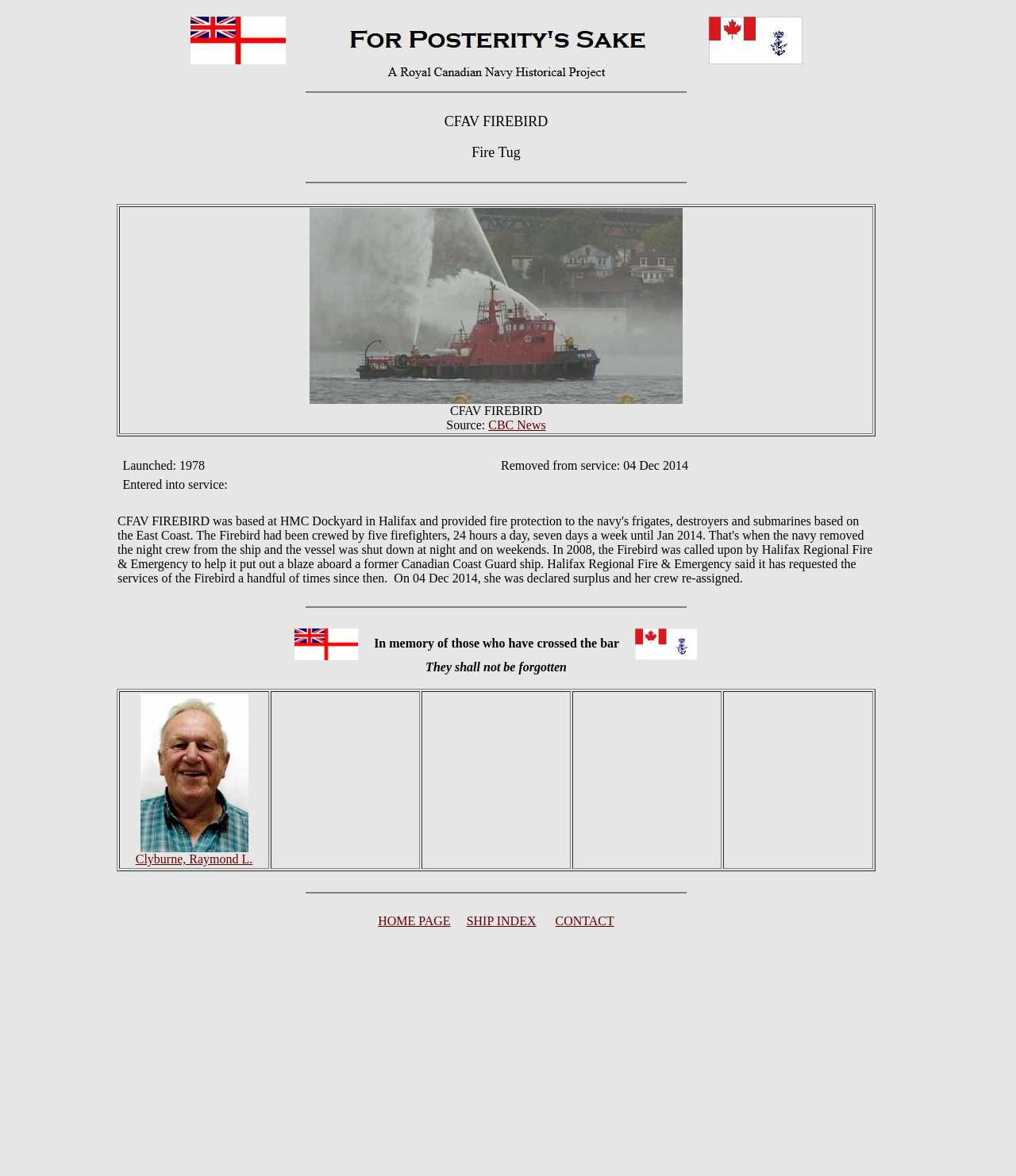What is the name of the fire tug?
From the screenshot, supply a one-word or short-phrase answer.

FIREBIRD